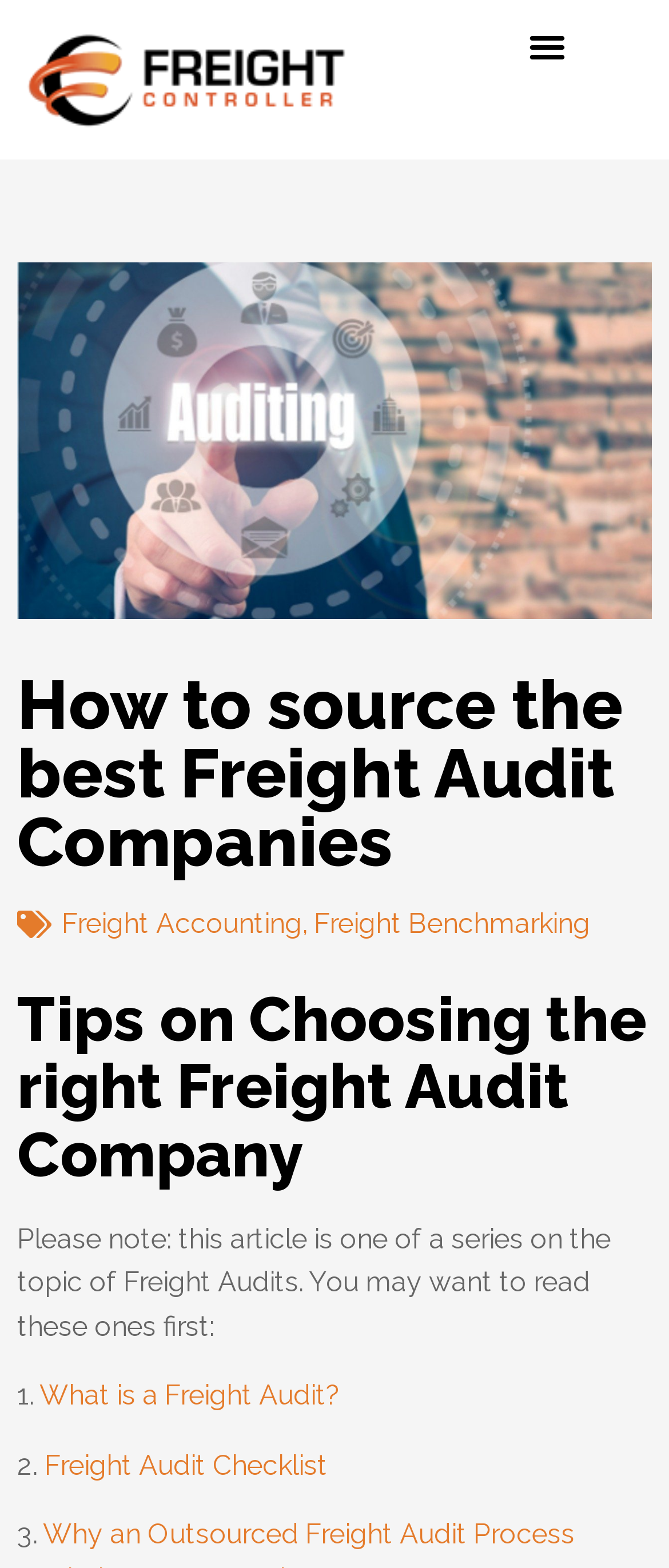Determine the bounding box for the UI element described here: "Freight Audit Checklist".

[0.067, 0.924, 0.49, 0.945]